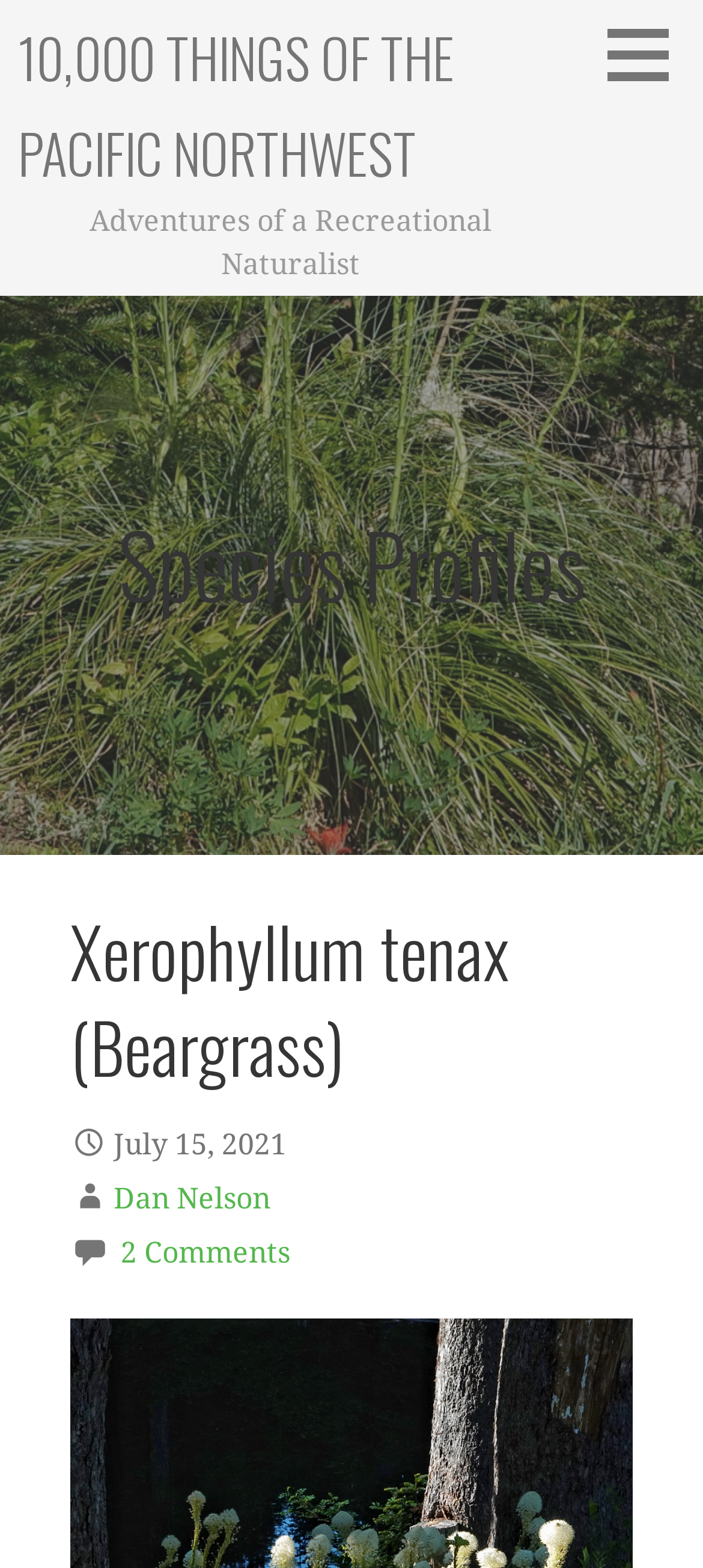Please answer the following question using a single word or phrase: What is the name of the species profiled?

Xerophyllum tenax